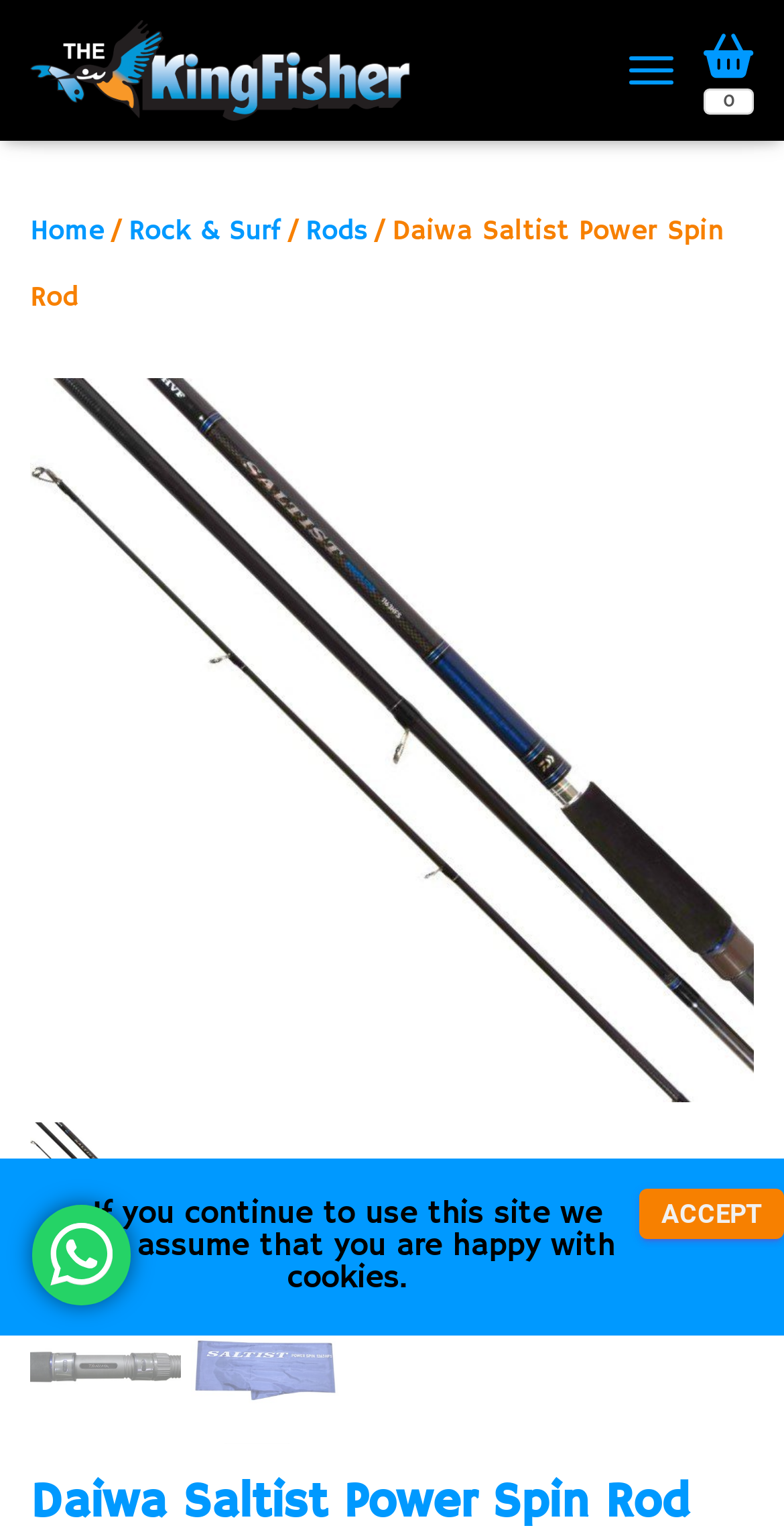Extract the bounding box coordinates of the UI element described by: "Rock & Surf". The coordinates should include four float numbers ranging from 0 to 1, e.g., [left, top, right, bottom].

[0.164, 0.139, 0.359, 0.162]